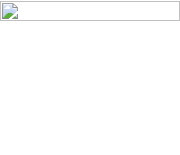Describe the image with as much detail as possible.

The image showcases a relevant visual that accompanies a discussion about hair transplants and their impact on job prospects. This article highlights how societal perceptions regarding appearance can influence employment opportunities, with a focus on men considering hair restoration as a way to enhance their marketability. The text surrounding the image elaborates on the increasing number of men seeking hair transplants, particularly in light of findings suggesting that physical attractiveness can correlate with better job outcomes. This context emphasizes the psychological and practical motivations behind the desire for a fuller head of hair, particularly during challenging economic times when hair restoration options are more accessible than ever.